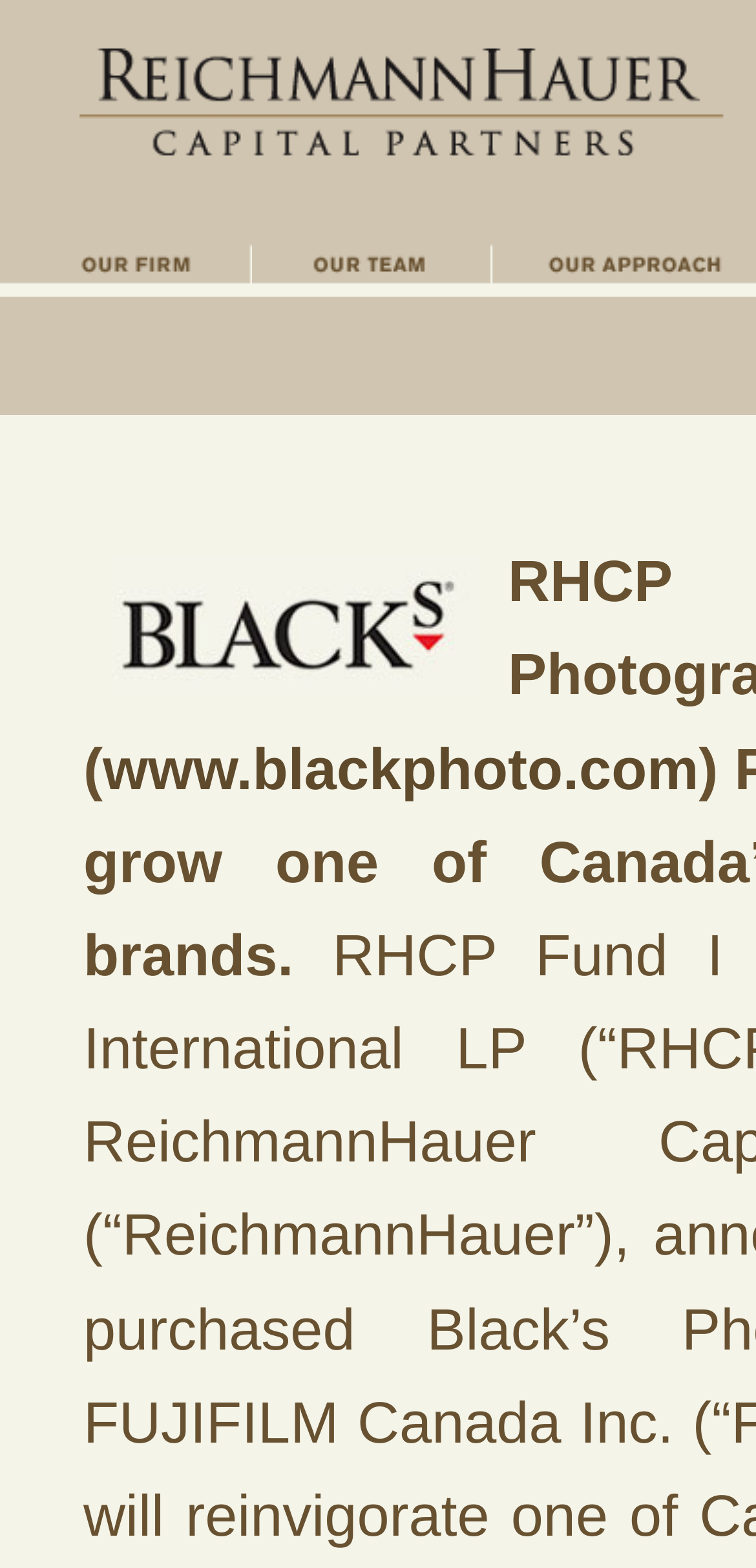How many main sections are there?
Based on the image, answer the question with as much detail as possible.

By analyzing the layout table cells, I can see that there are two main sections, 'Our Firm' and 'Our Team', which are represented by two layout table cells with distinct bounding box coordinates.